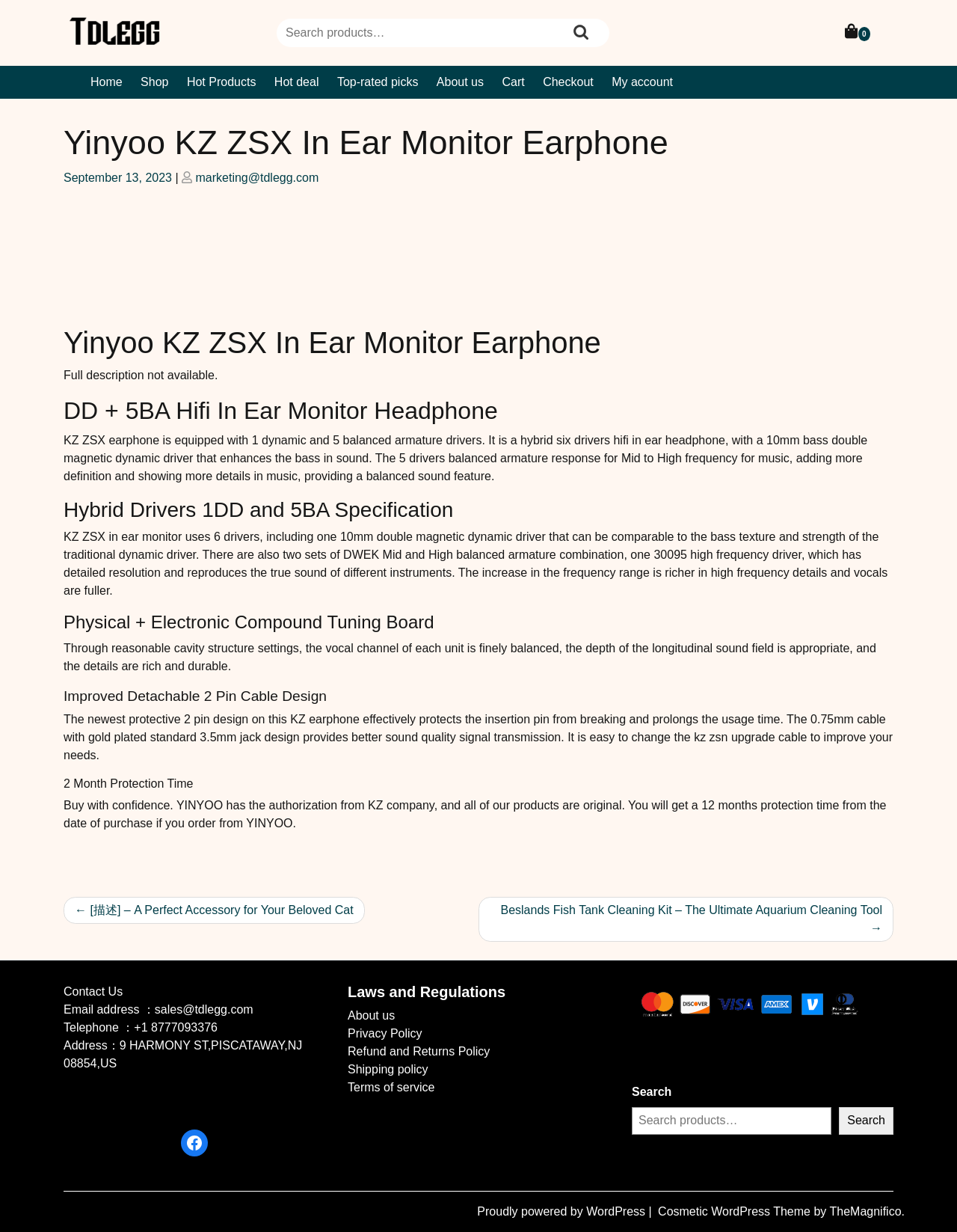Please pinpoint the bounding box coordinates for the region I should click to adhere to this instruction: "View product details".

[0.066, 0.1, 0.934, 0.133]